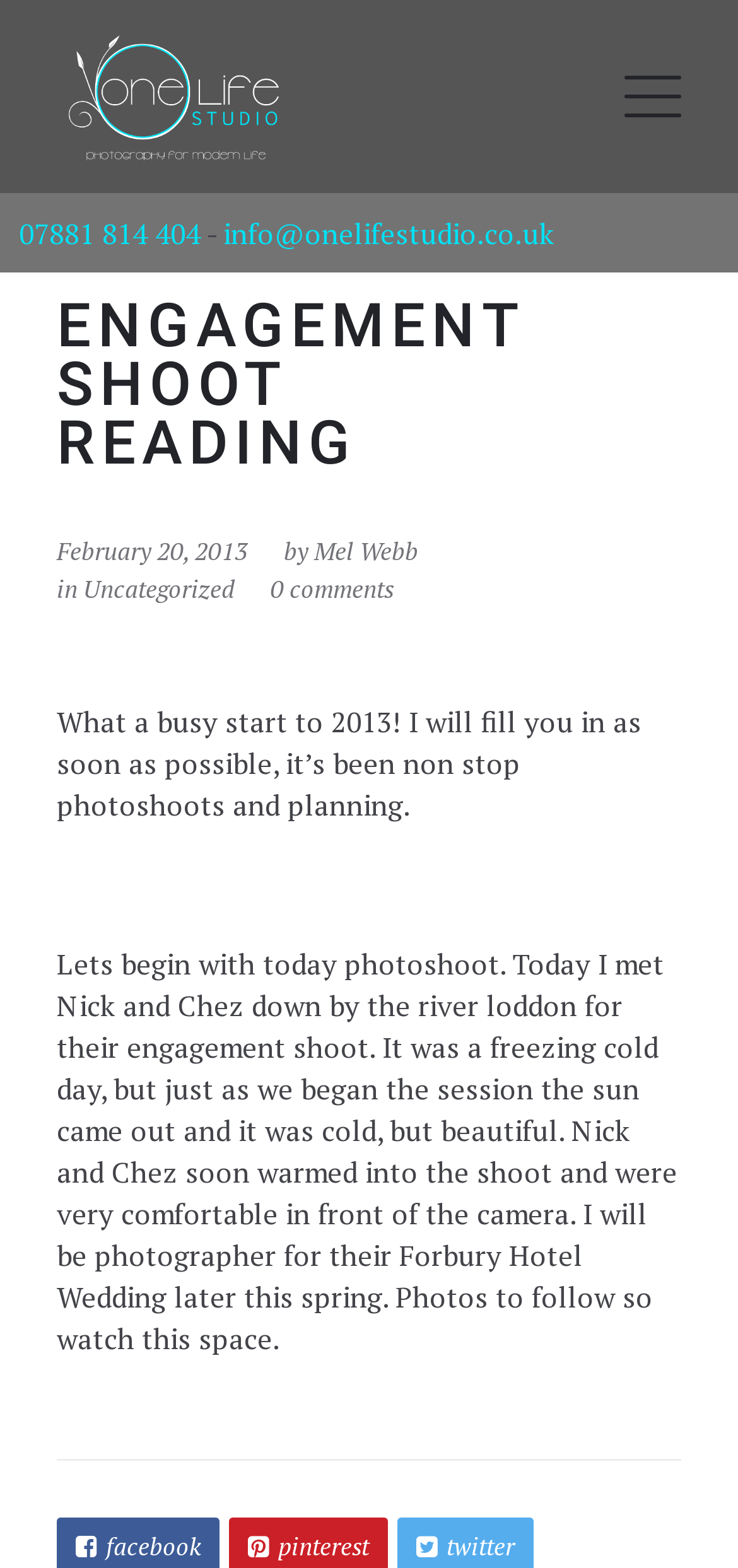Please find the bounding box coordinates in the format (top-left x, top-left y, bottom-right x, bottom-right y) for the given element description. Ensure the coordinates are floating point numbers between 0 and 1. Description: 0 comments

[0.367, 0.364, 0.533, 0.386]